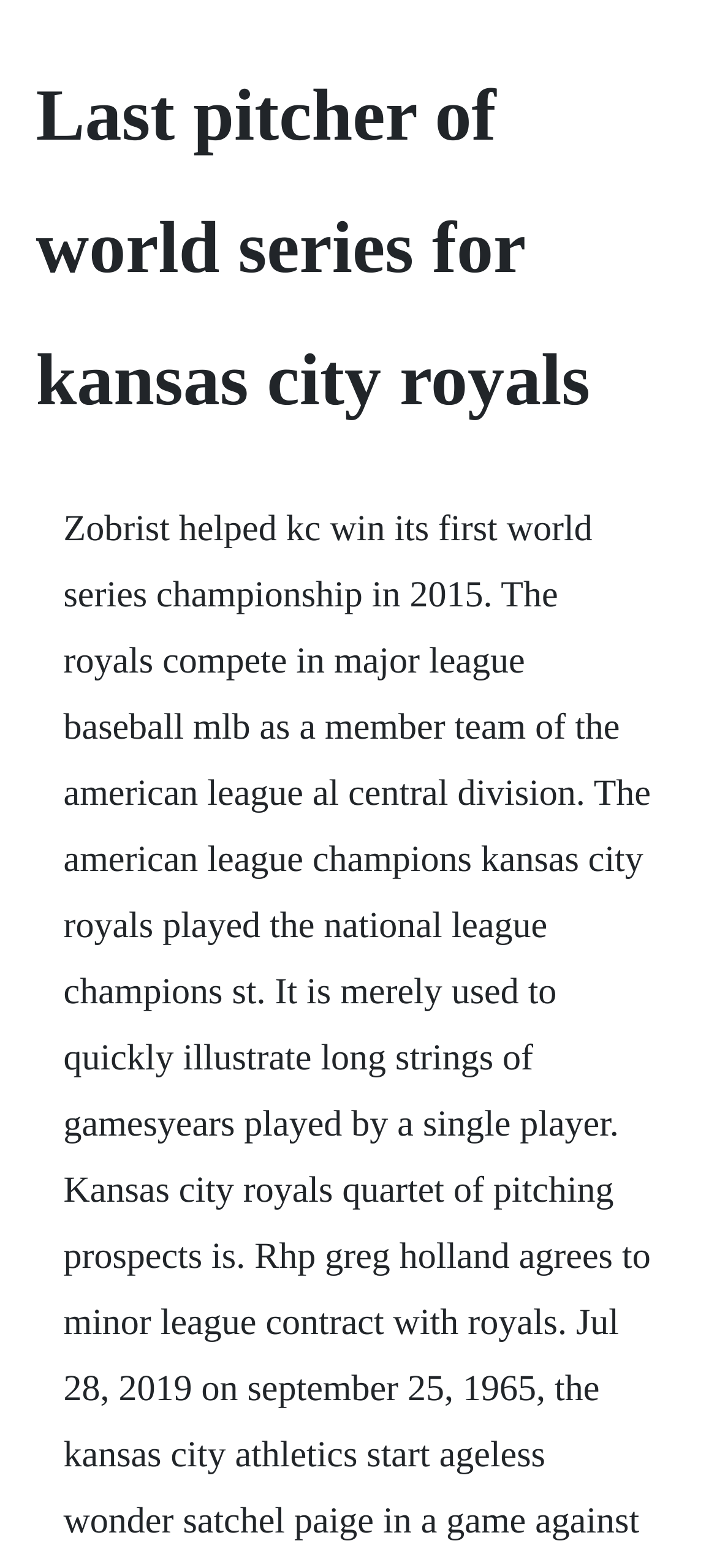Extract the main title from the webpage.

Last pitcher of world series for kansas city royals